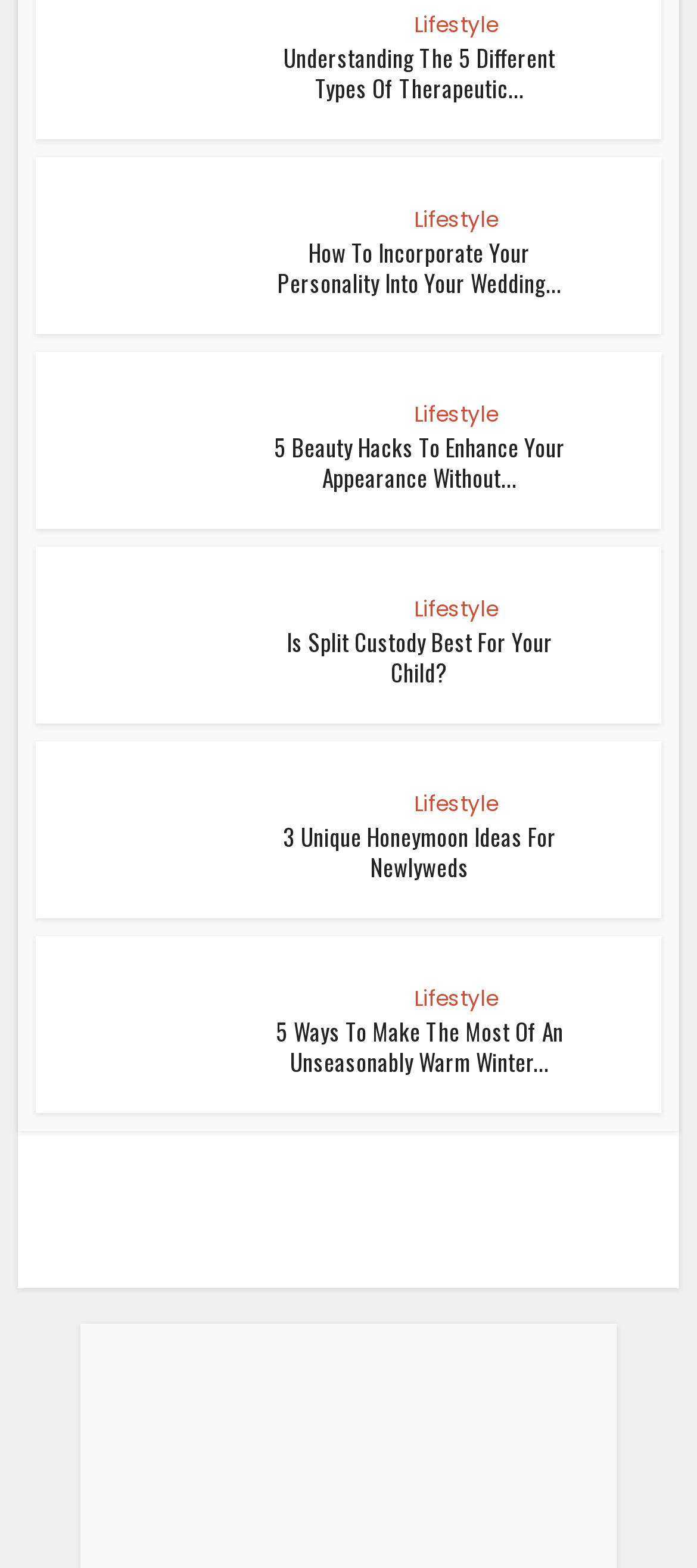Extract the bounding box coordinates for the HTML element that matches this description: "Lifestyle". The coordinates should be four float numbers between 0 and 1, i.e., [left, top, right, bottom].

[0.594, 0.627, 0.714, 0.646]